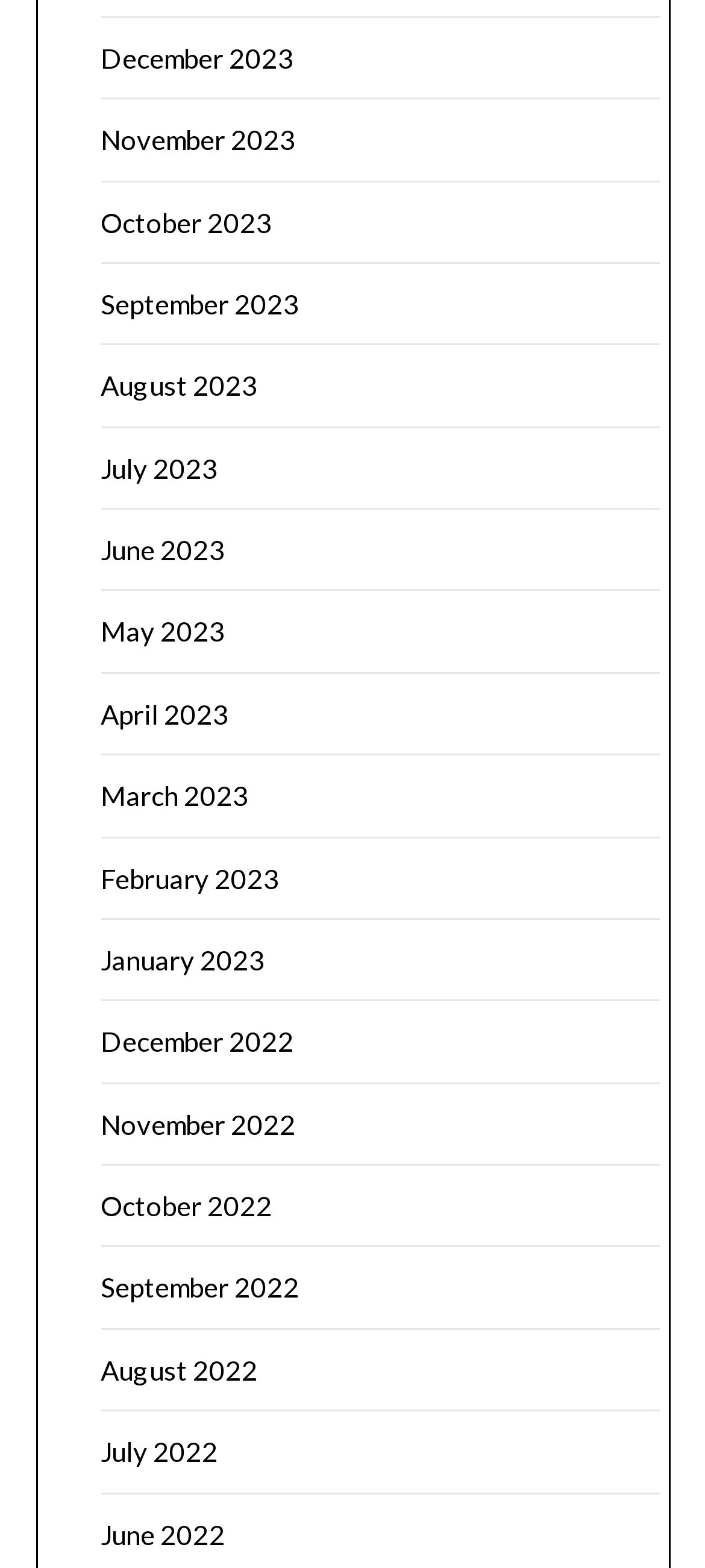Are the months listed in chronological order?
Please provide an in-depth and detailed response to the question.

I analyzed the list of links and found that the months are listed in chronological order, from the latest (December 2023) to the earliest (December 2022).